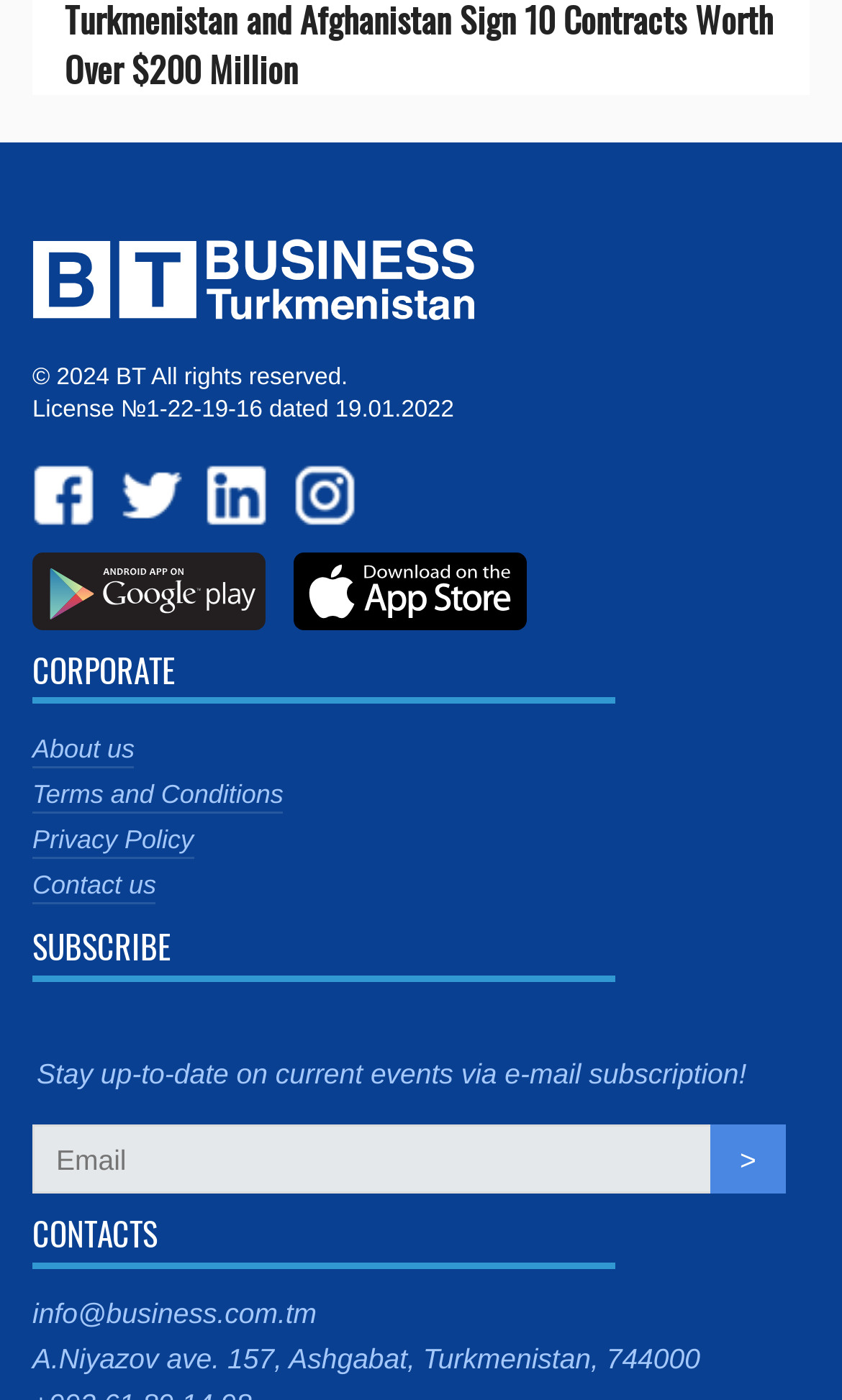Determine the bounding box coordinates for the HTML element described here: "Privacy Policy".

[0.038, 0.589, 0.23, 0.614]